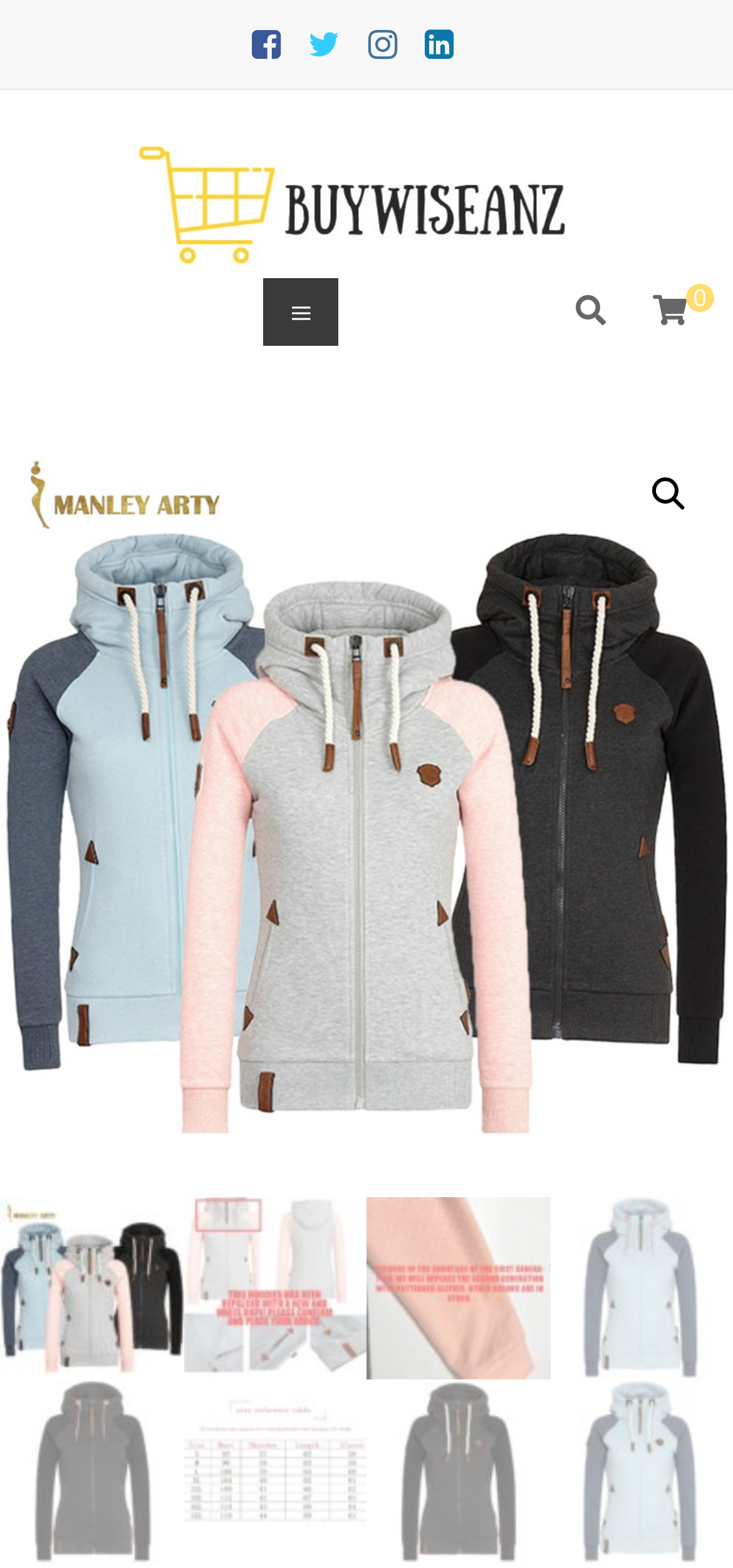What is the type of product being sold?
Look at the webpage screenshot and answer the question with a detailed explanation.

The type of product being sold can be inferred from the product description, which mentions 'Plus Size 5XL Oversized Hoodie Women Pullover Sweatshirts Female Patchwork Fleece Hooded Jacket Autumn Coat Warm Hoody'.